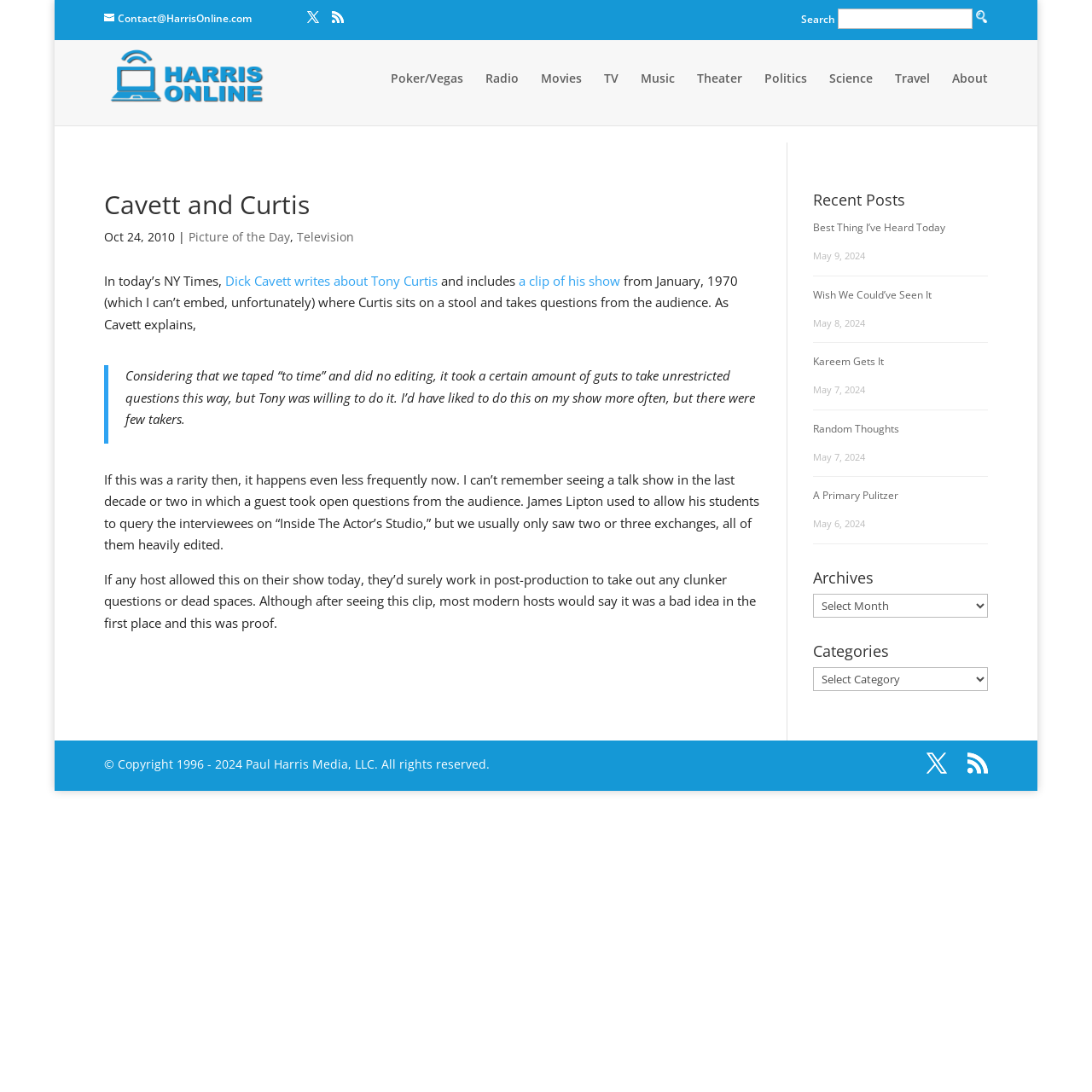Please identify the bounding box coordinates of the element's region that I should click in order to complete the following instruction: "Switch to Nederlands". The bounding box coordinates consist of four float numbers between 0 and 1, i.e., [left, top, right, bottom].

None